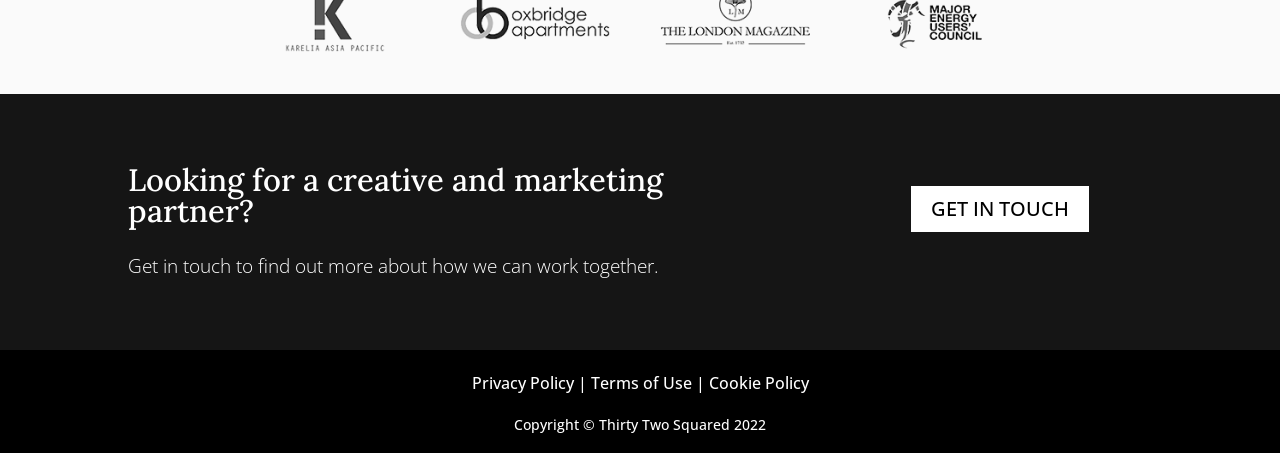Using the description: "Prev", determine the UI element's bounding box coordinates. Ensure the coordinates are in the format of four float numbers between 0 and 1, i.e., [left, top, right, bottom].

[0.172, 0.007, 0.197, 0.078]